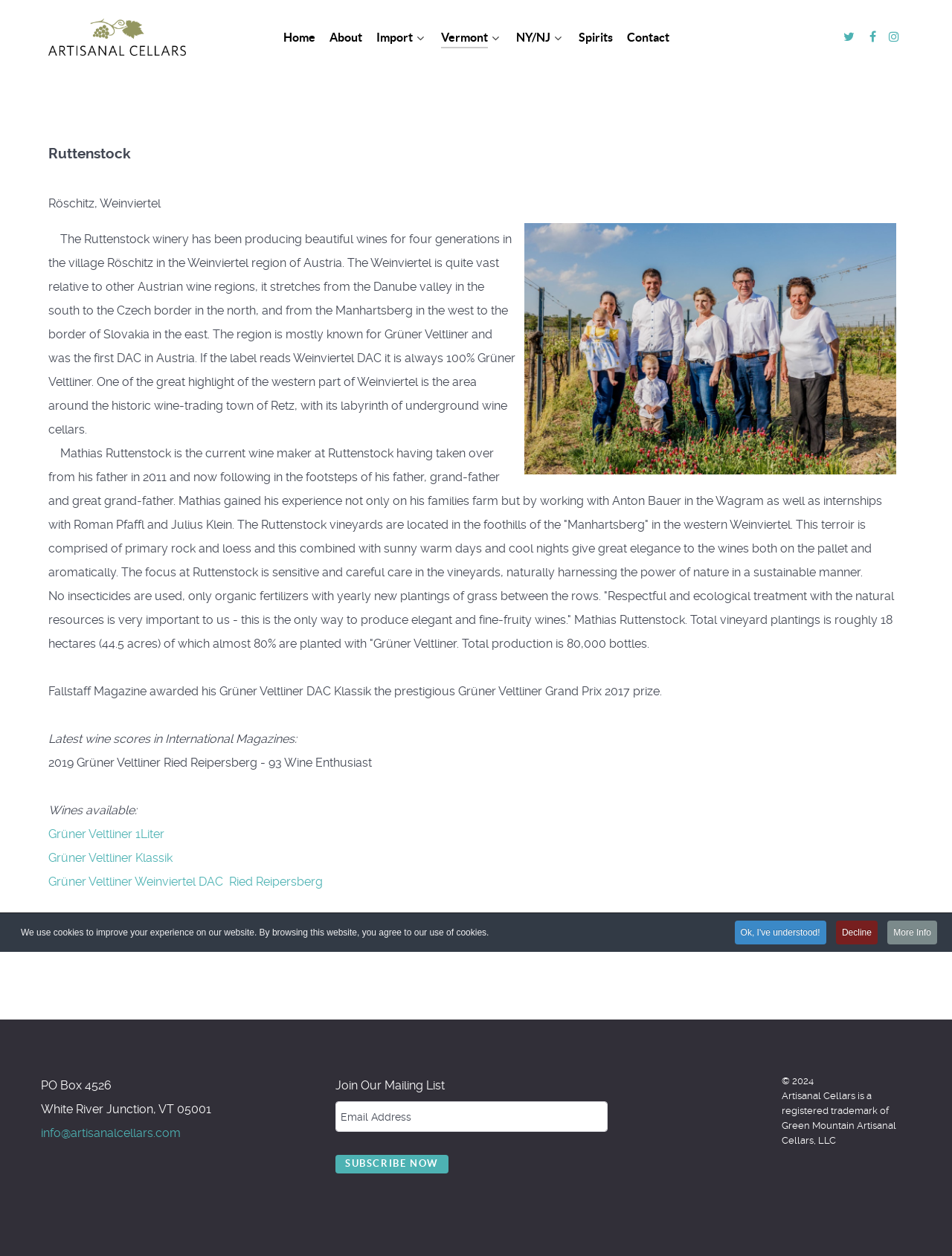Can you specify the bounding box coordinates of the area that needs to be clicked to fulfill the following instruction: "Click Contact"?

[0.658, 0.022, 0.703, 0.039]